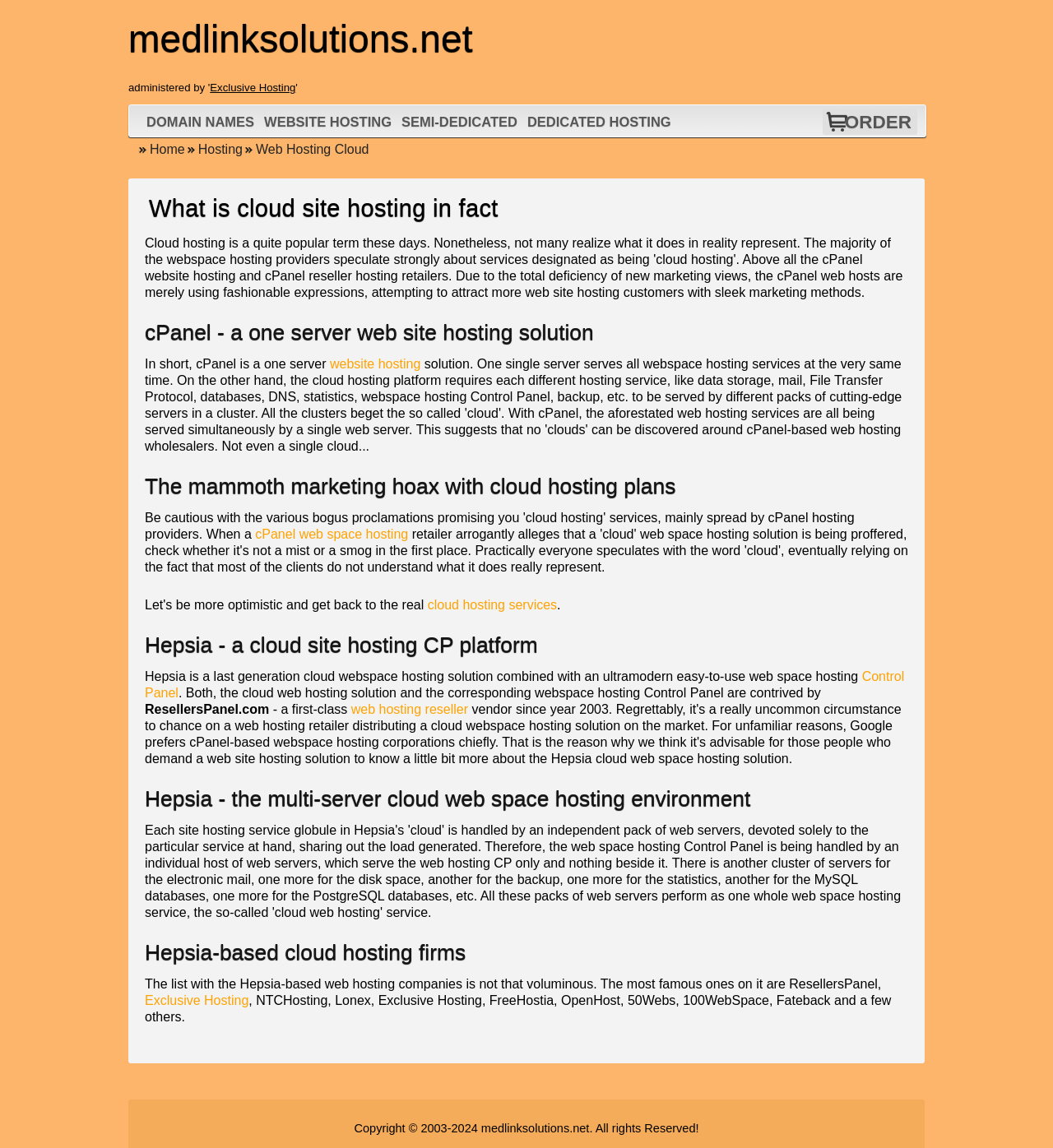Analyze the image and answer the question with as much detail as possible: 
What is Hepsia?

Hepsia is described on the webpage as a last generation cloud webspace hosting solution combined with an ultramodern easy-to-use web space hosting Control Panel. This is mentioned in the text 'Hepsia is a last generation cloud webspace hosting solution combined with an ultramodern easy-to-use web space hosting...'.